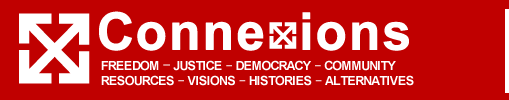How many keywords are listed below the logo?
Using the image, give a concise answer in the form of a single word or short phrase.

8